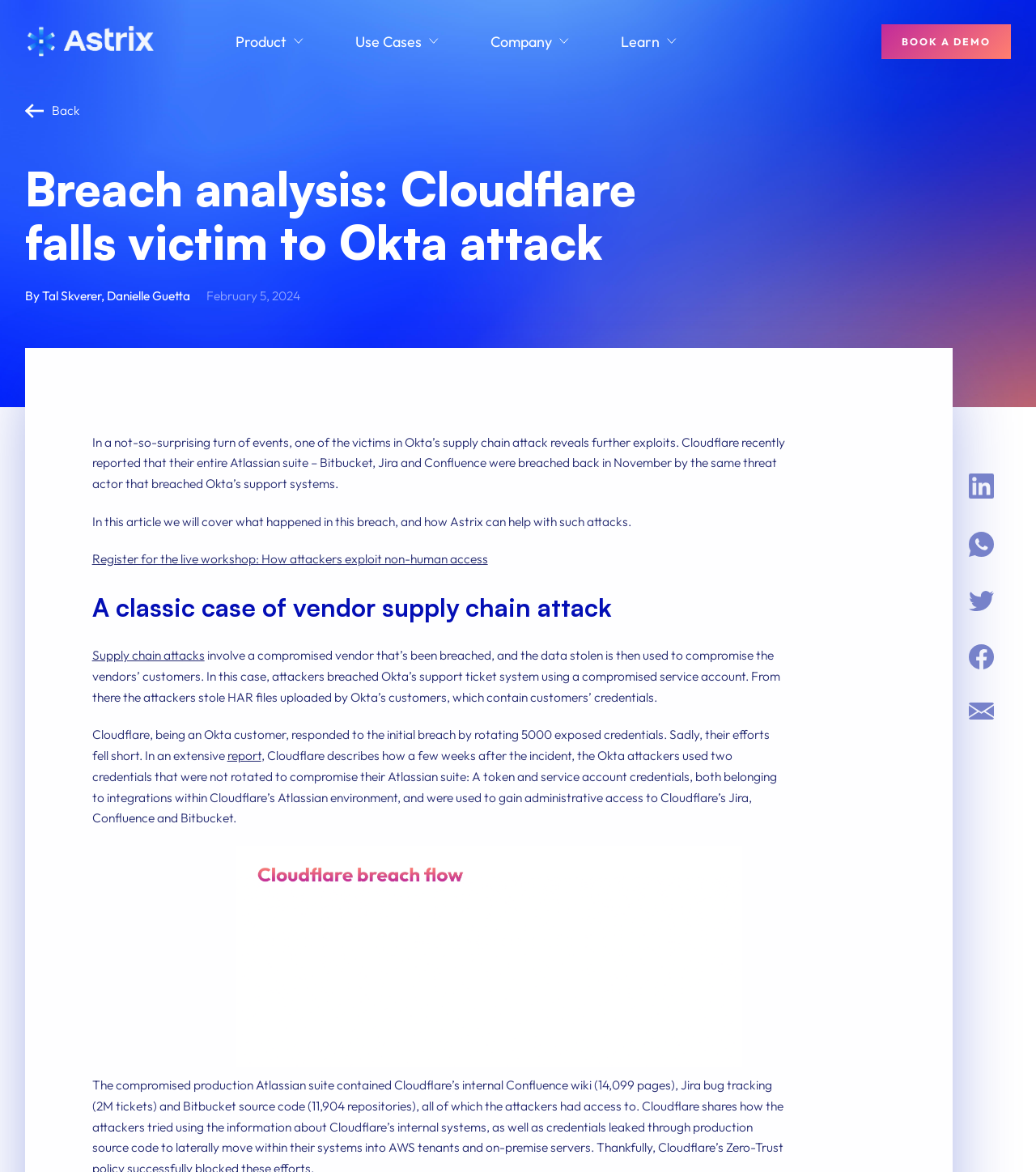Provide the bounding box coordinates of the section that needs to be clicked to accomplish the following instruction: "Learn more about Product Overview."

[0.189, 0.101, 0.621, 0.154]